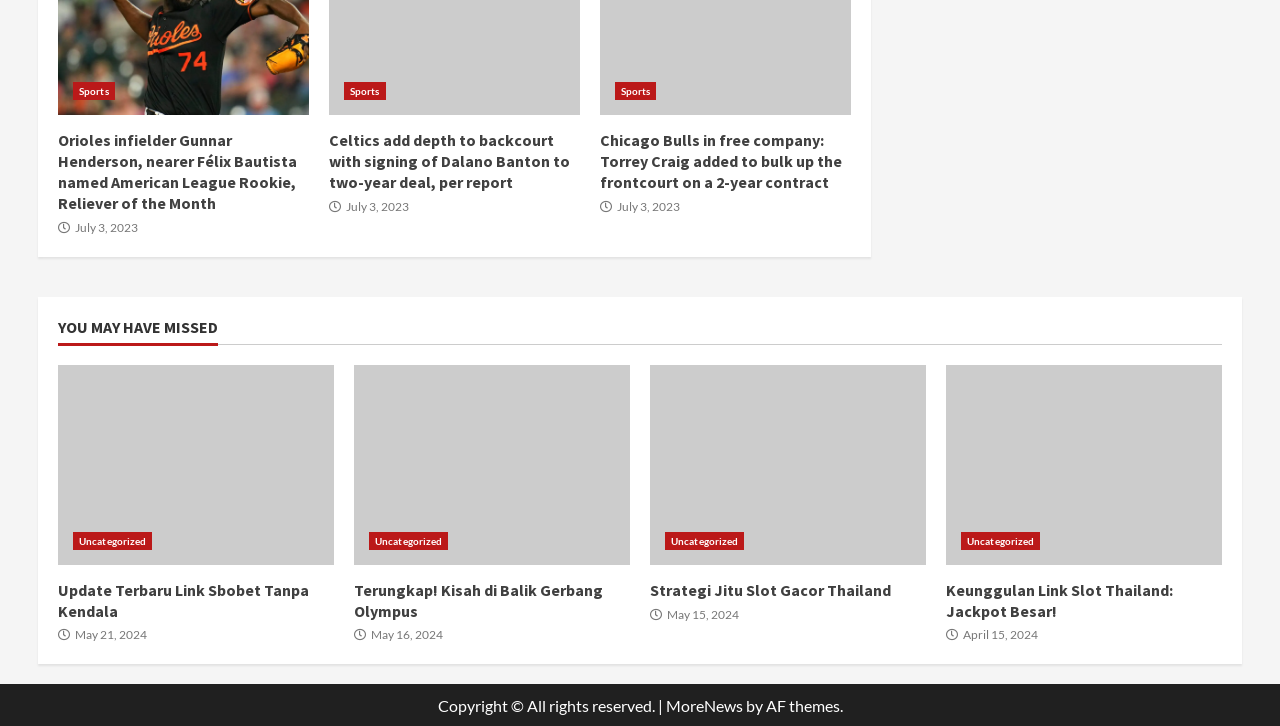What is the copyright information at the bottom of the page?
Based on the visual details in the image, please answer the question thoroughly.

At the bottom of the page, there is a static text 'Copyright © All rights reserved.' indicating the copyright information.